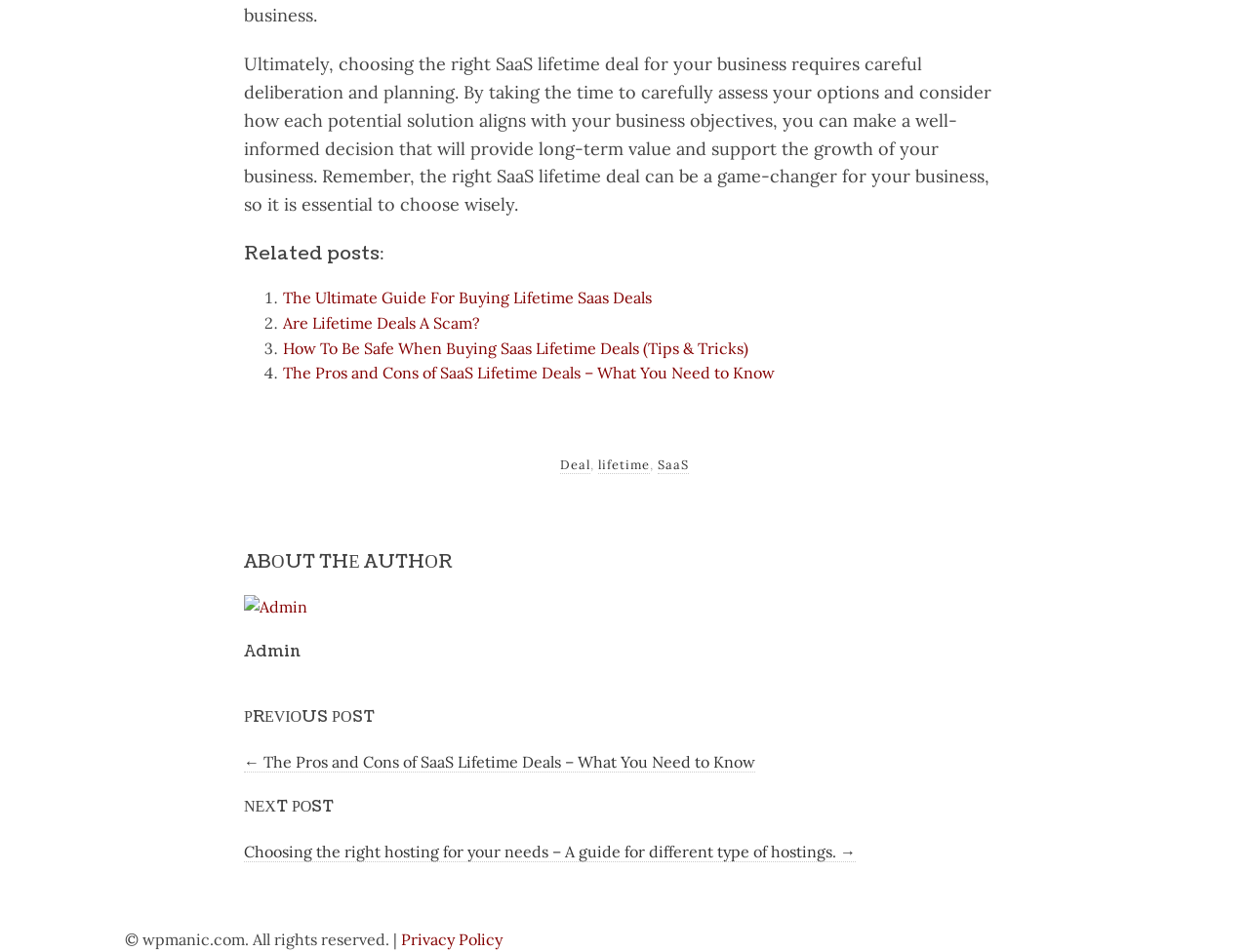What is the website's copyright information?
Analyze the screenshot and provide a detailed answer to the question.

The website's copyright information can be determined by reading the static text at the bottom of the webpage, which includes the copyright symbol '©' and the text 'wpmanic.com. All rights reserved.'.